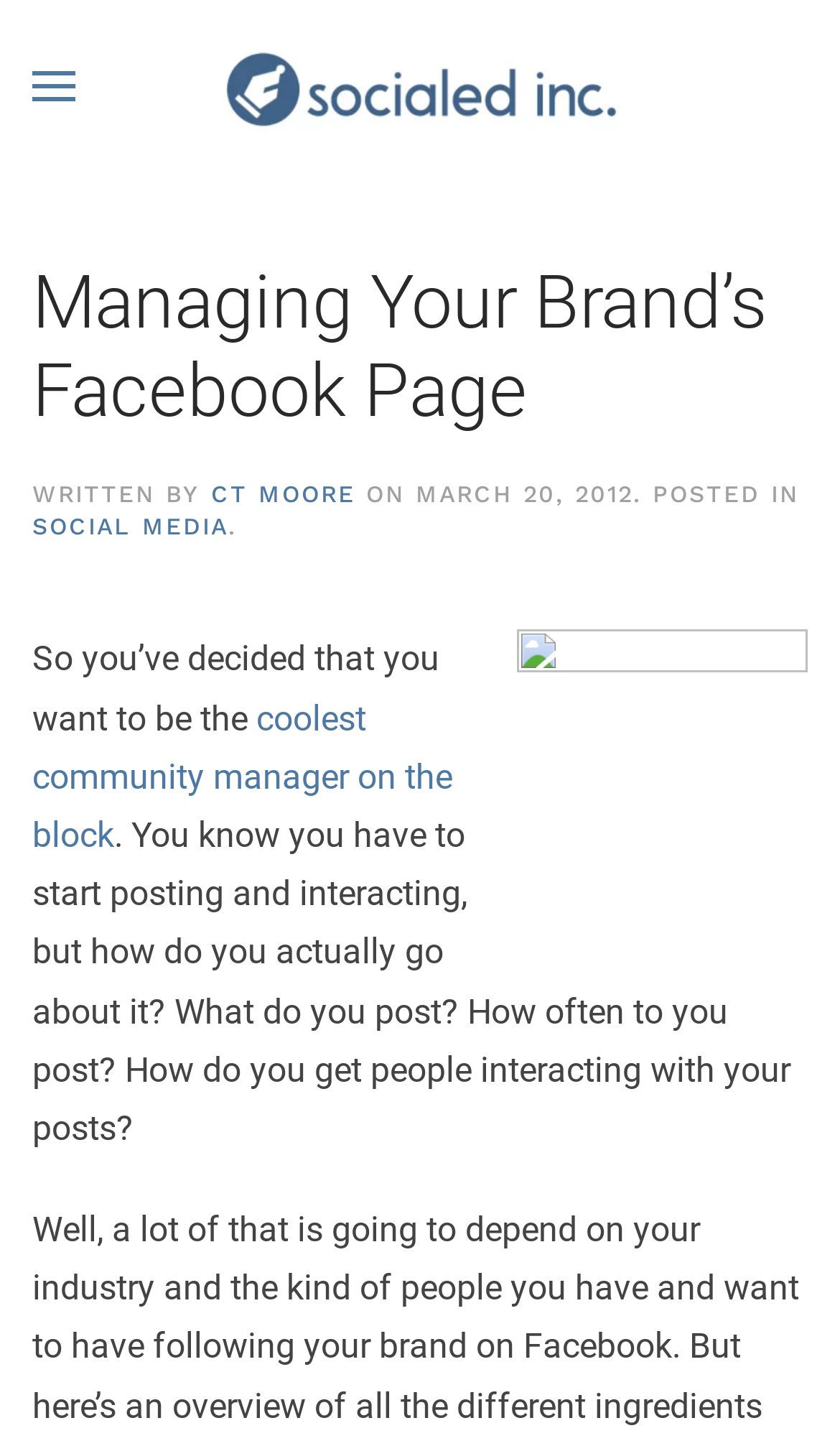Extract the bounding box of the UI element described as: "aria-label="Open menu"".

[0.038, 0.0, 0.09, 0.119]